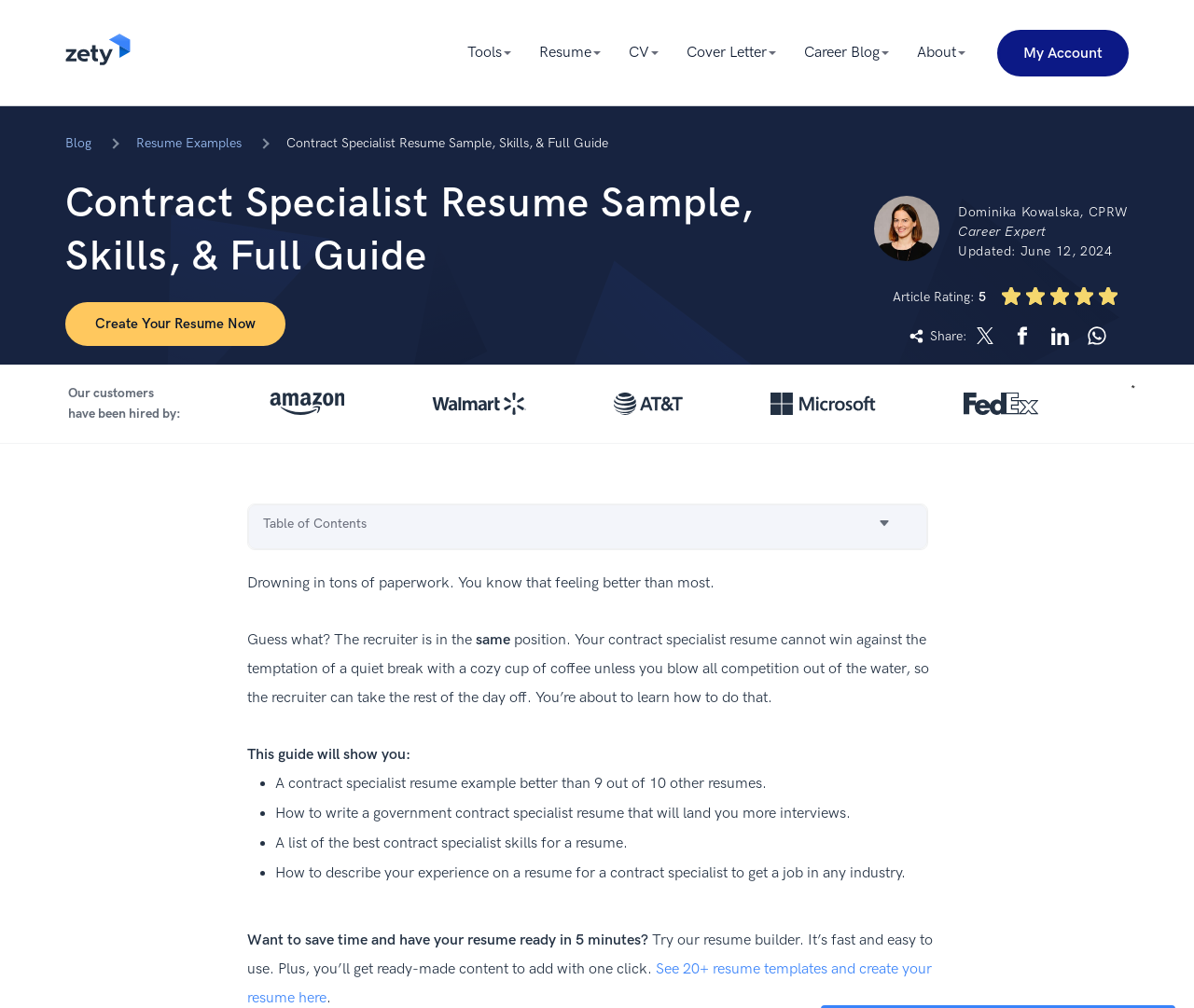Locate the bounding box coordinates of the item that should be clicked to fulfill the instruction: "Try the resume builder".

[0.207, 0.953, 0.78, 0.999]